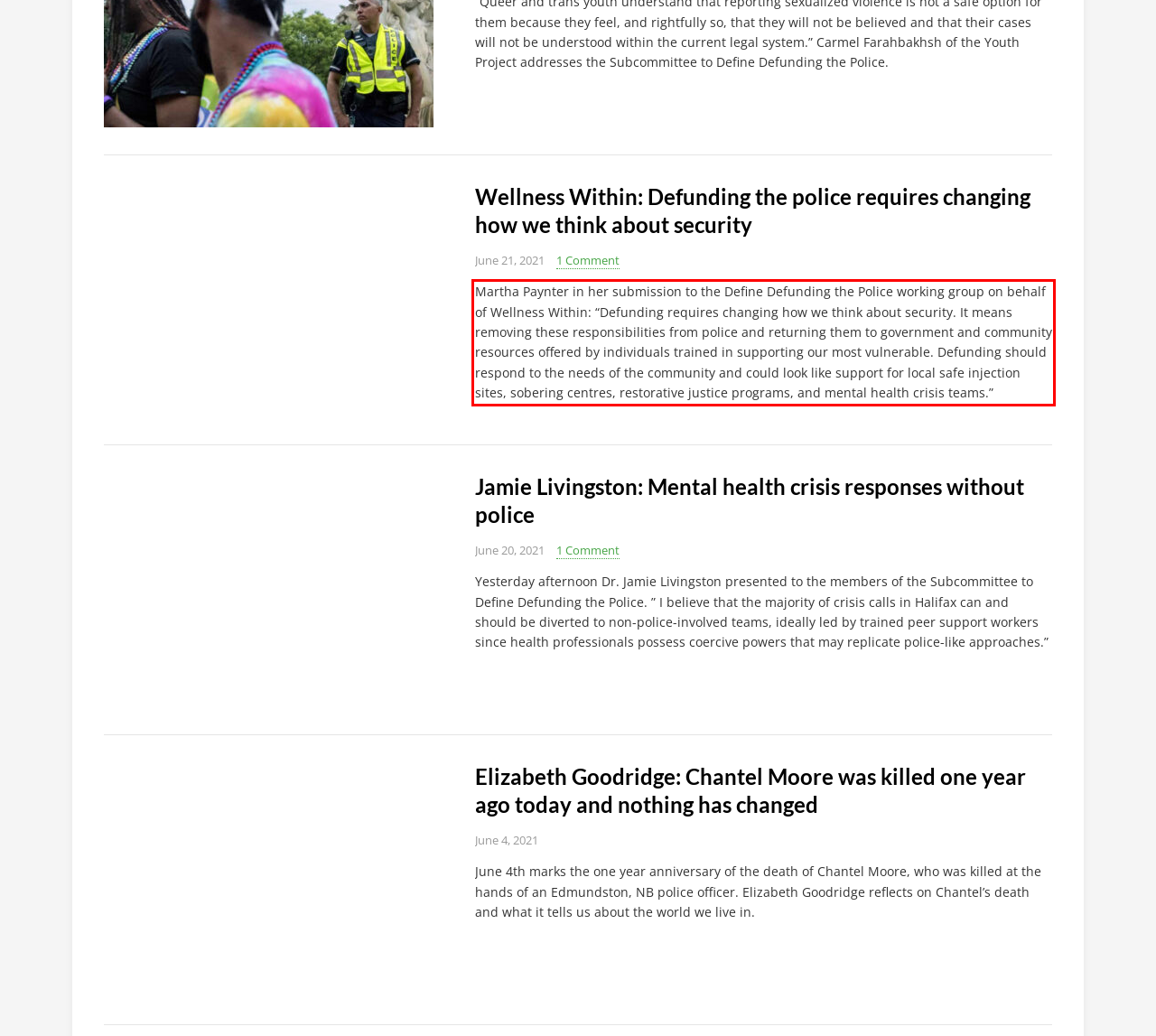You have a webpage screenshot with a red rectangle surrounding a UI element. Extract the text content from within this red bounding box.

Martha Paynter in her submission to the Define Defunding the Police working group on behalf of Wellness Within: “Defunding requires changing how we think about security. It means removing these responsibilities from police and returning them to government and community resources offered by individuals trained in supporting our most vulnerable. Defunding should respond to the needs of the community and could look like support for local safe injection sites, sobering centres, restorative justice programs, and mental health crisis teams.”